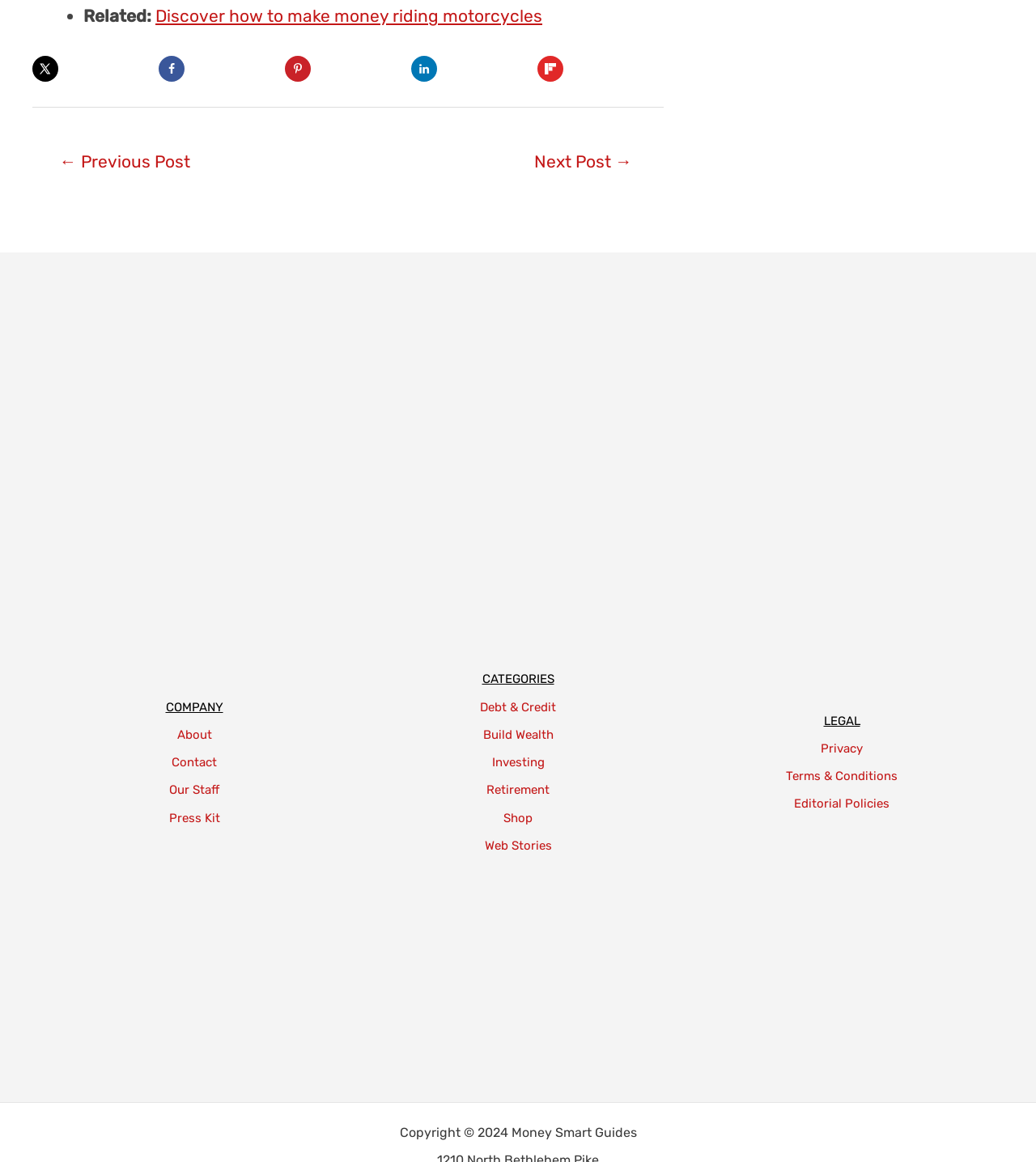What is the URL of the link with the text 'Discover how to make money riding motorcycles'?
Examine the screenshot and reply with a single word or phrase.

Not provided